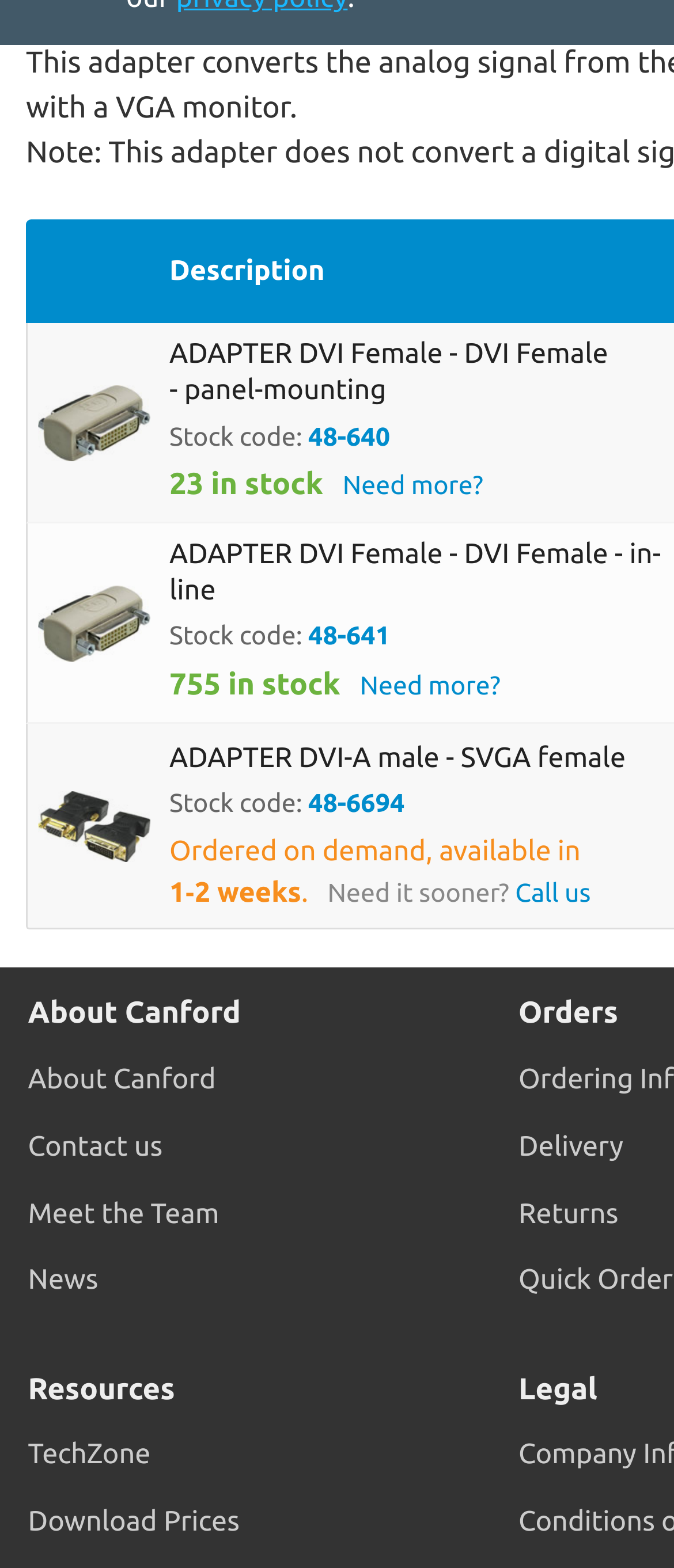Give a short answer to this question using one word or a phrase:
How many links are there in the second gridcell?

3